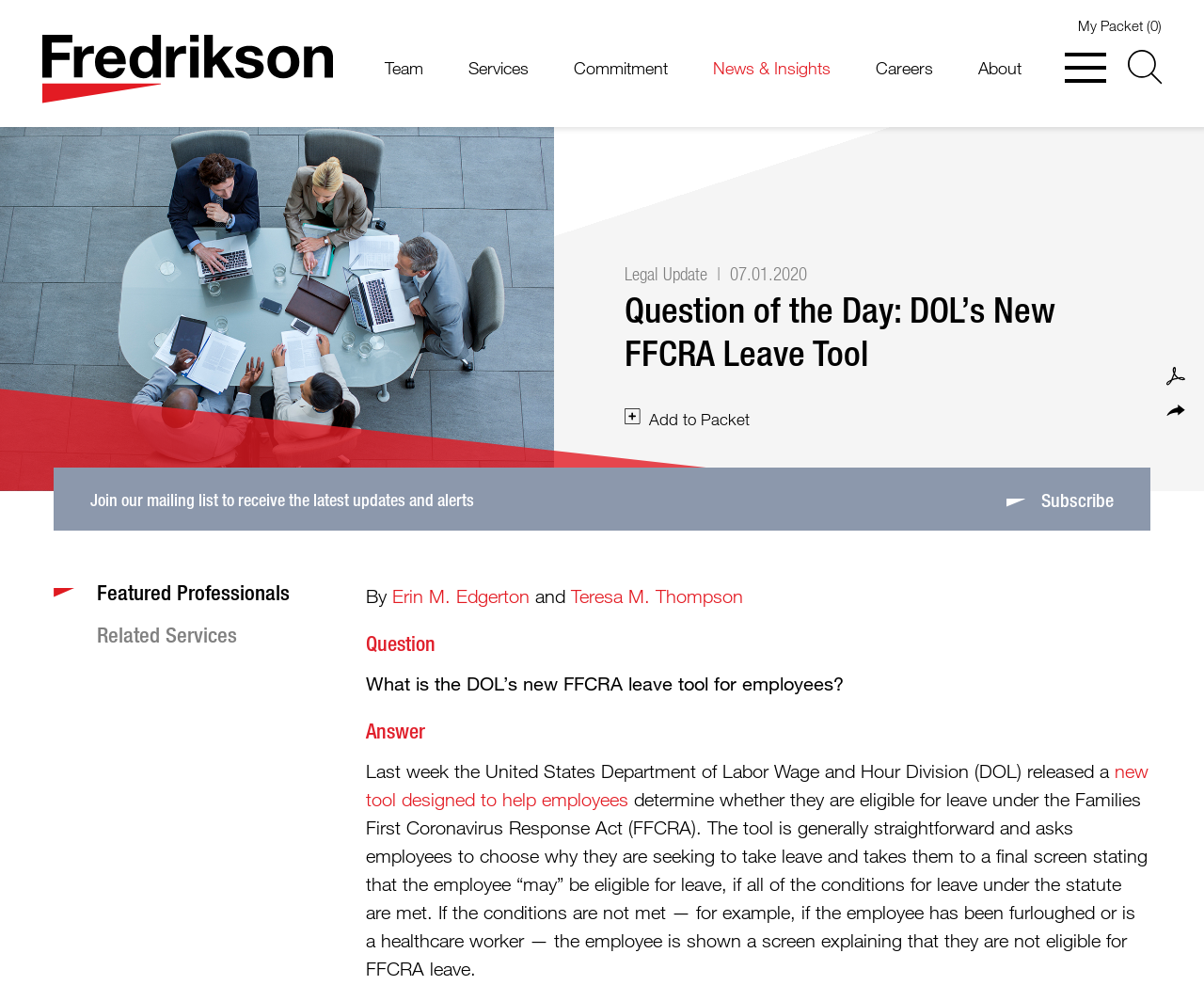Please identify the bounding box coordinates for the region that you need to click to follow this instruction: "Click the logo".

None